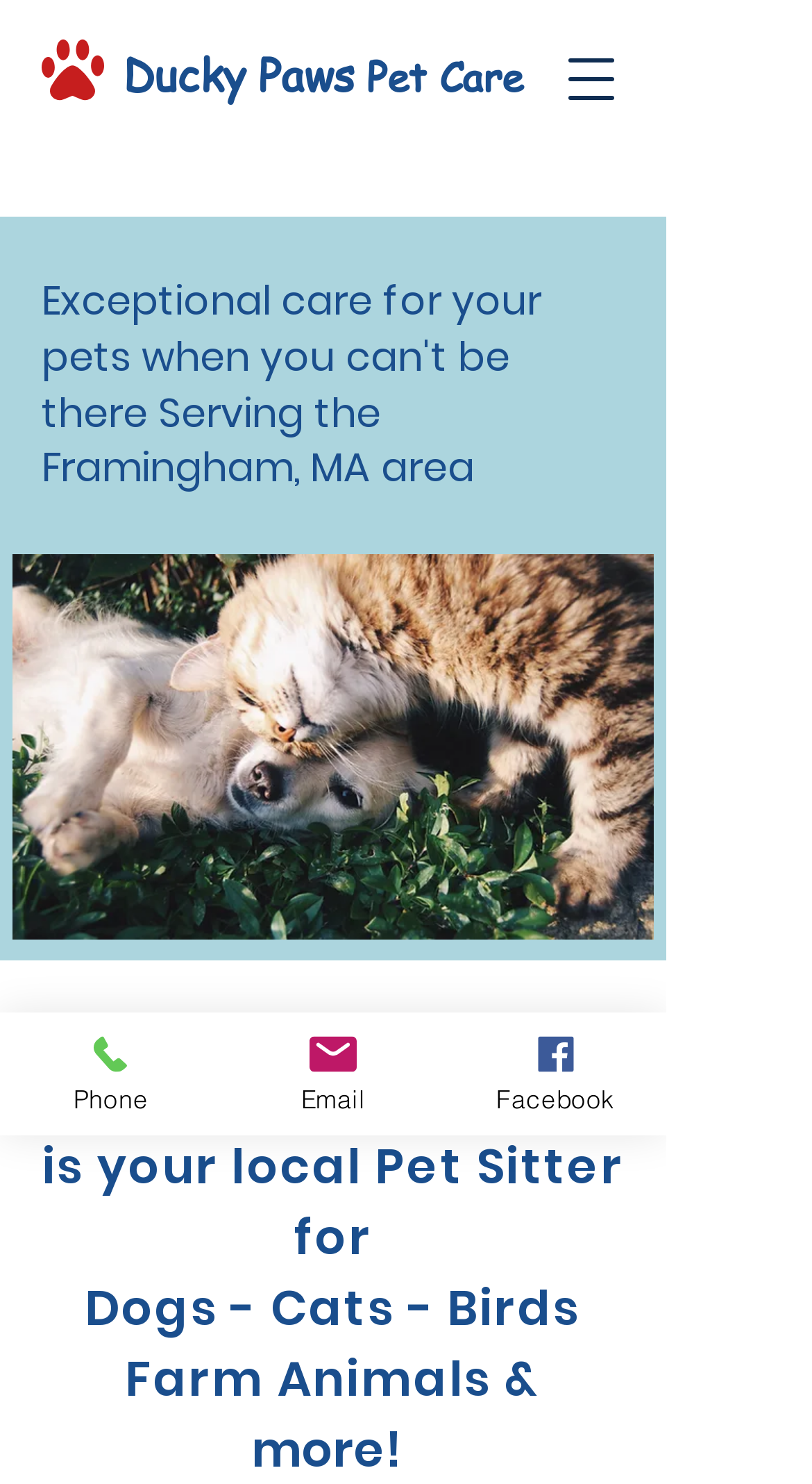Show the bounding box coordinates for the HTML element as described: "Ducky Paws".

[0.151, 0.029, 0.451, 0.07]